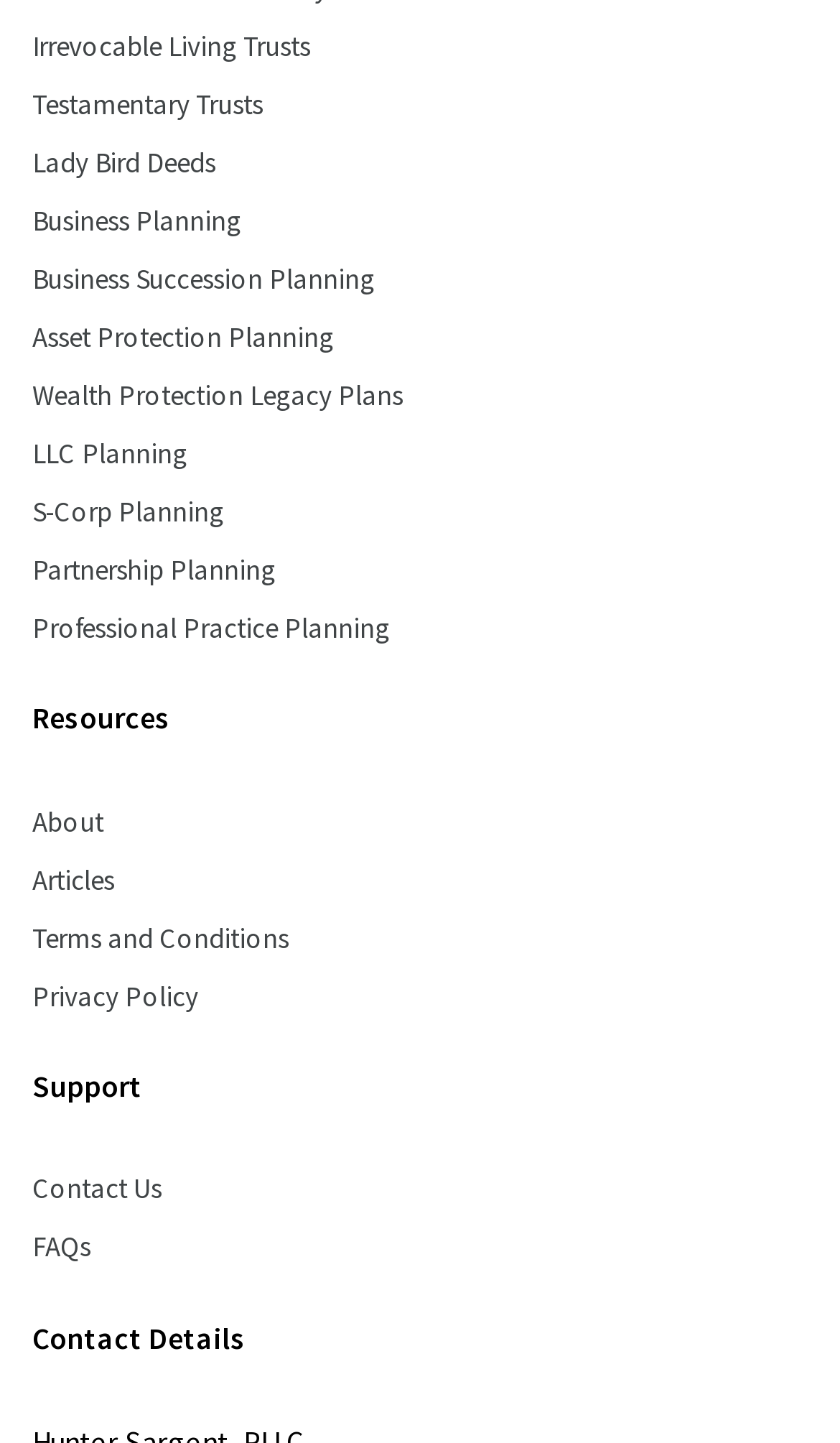How many links are there in the 'Support' section?
From the image, provide a succinct answer in one word or a short phrase.

2